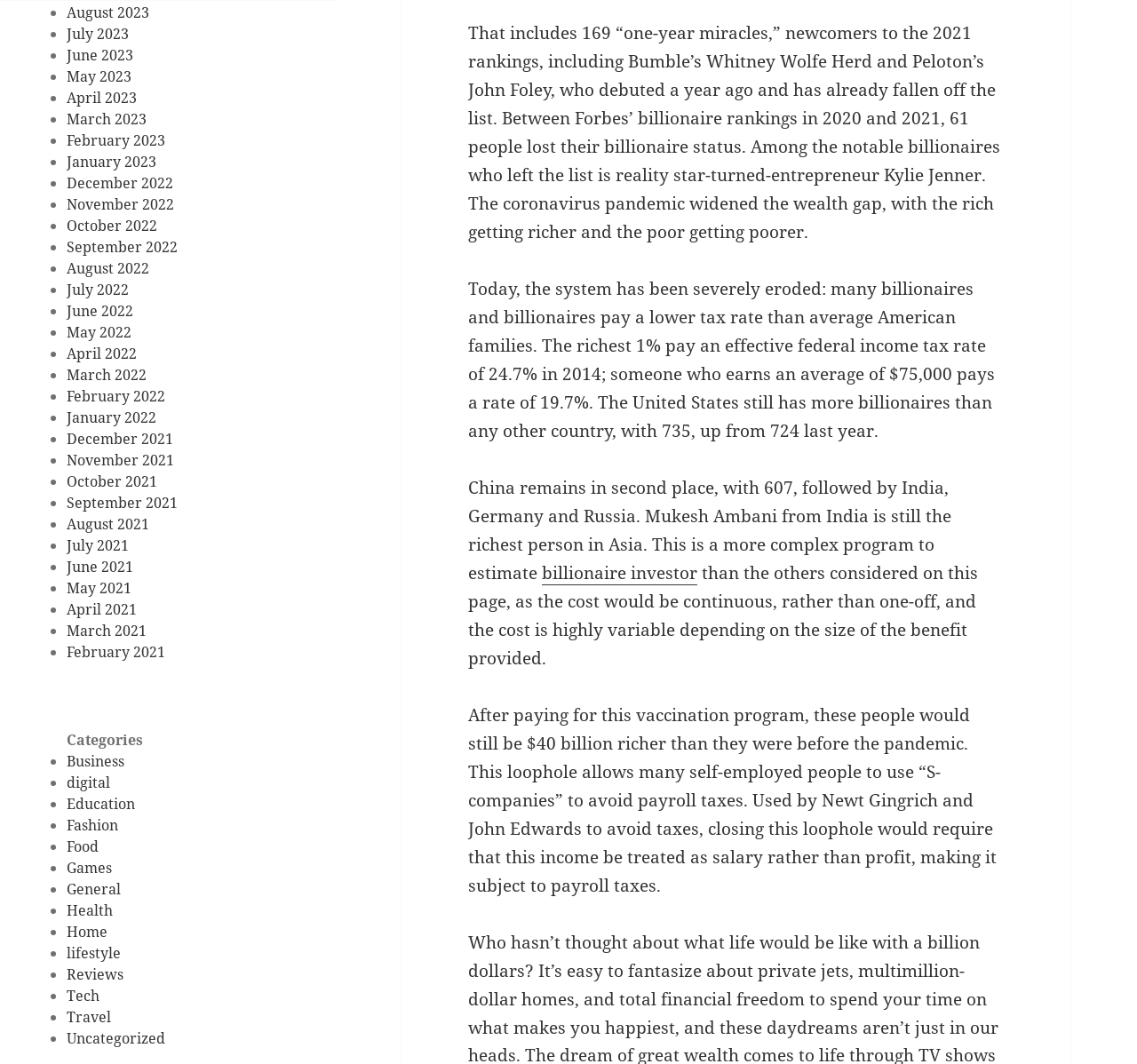Pinpoint the bounding box coordinates of the element you need to click to execute the following instruction: "Check February 2022". The bounding box should be represented by four float numbers between 0 and 1, in the format [left, top, right, bottom].

[0.059, 0.363, 0.146, 0.381]